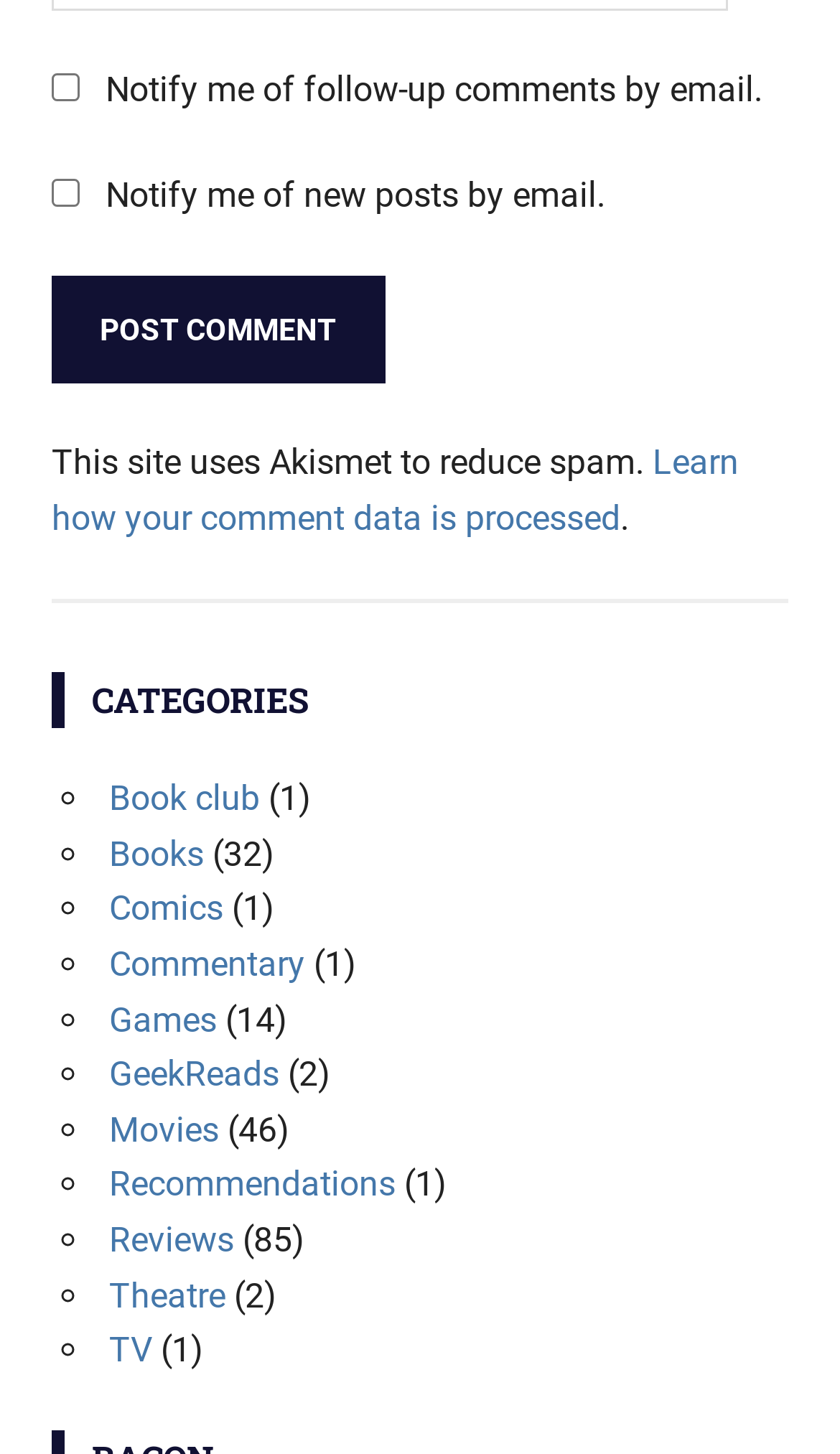How many categories are listed?
Please provide a single word or phrase as the answer based on the screenshot.

13